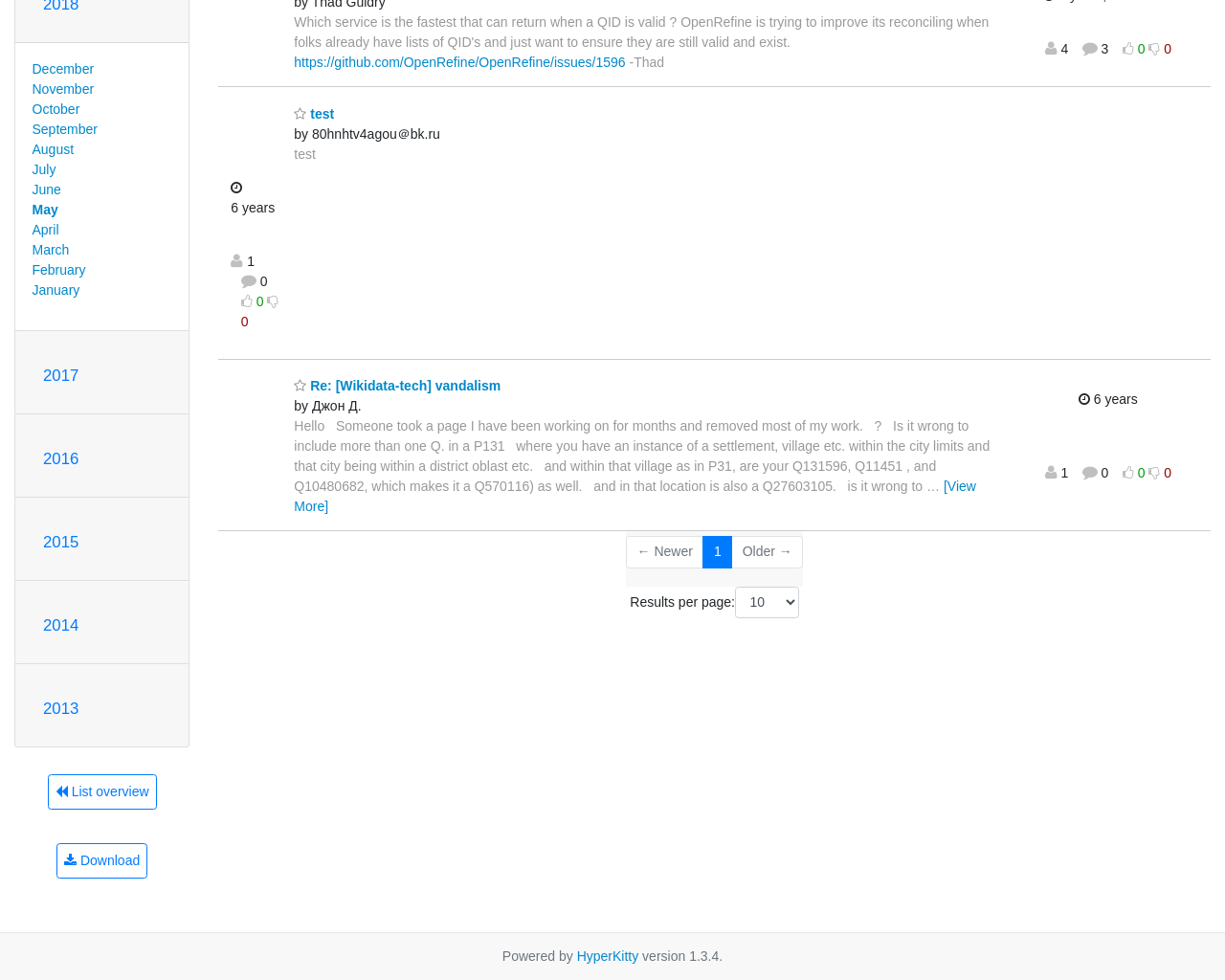Using the provided element description "Re: [Wikidata-tech] vandalism", determine the bounding box coordinates of the UI element.

[0.24, 0.386, 0.409, 0.401]